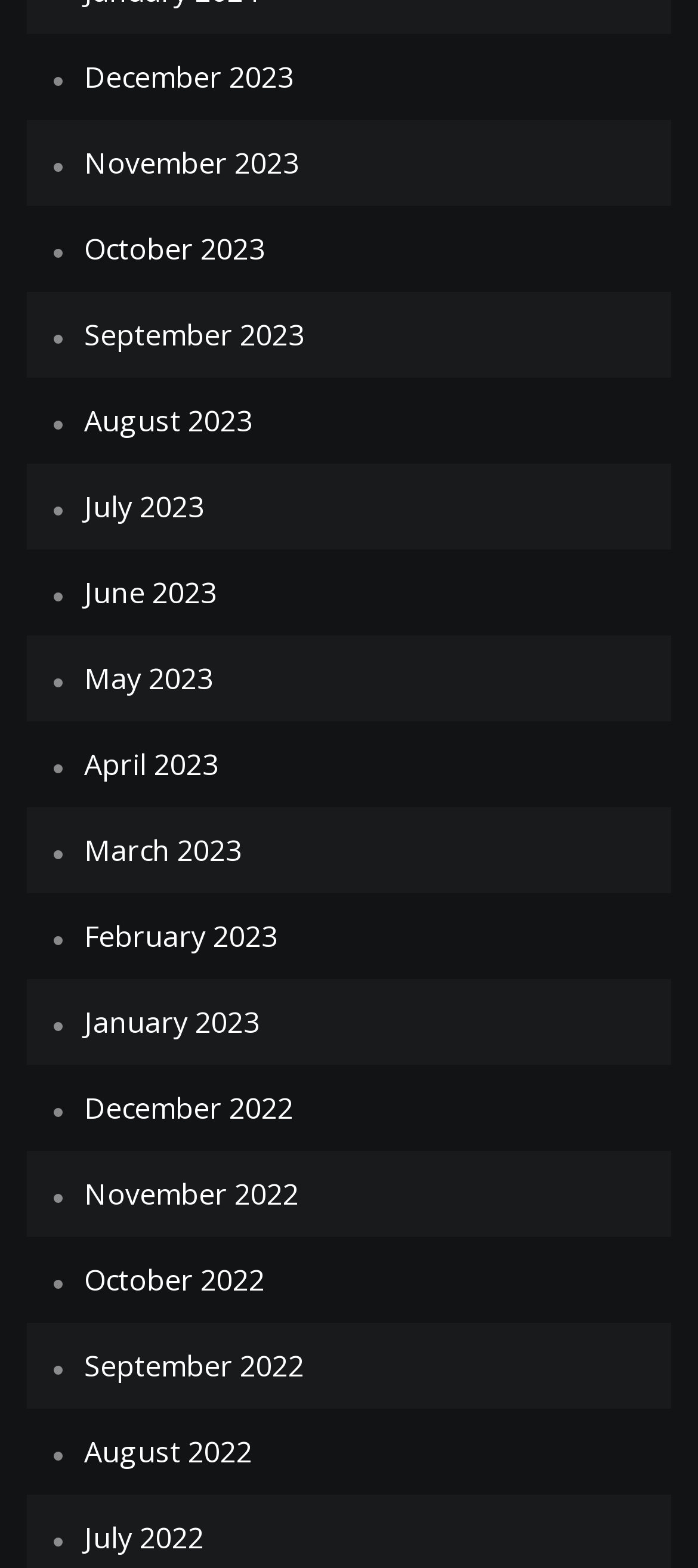Select the bounding box coordinates of the element I need to click to carry out the following instruction: "View October 2023".

[0.121, 0.147, 0.379, 0.172]